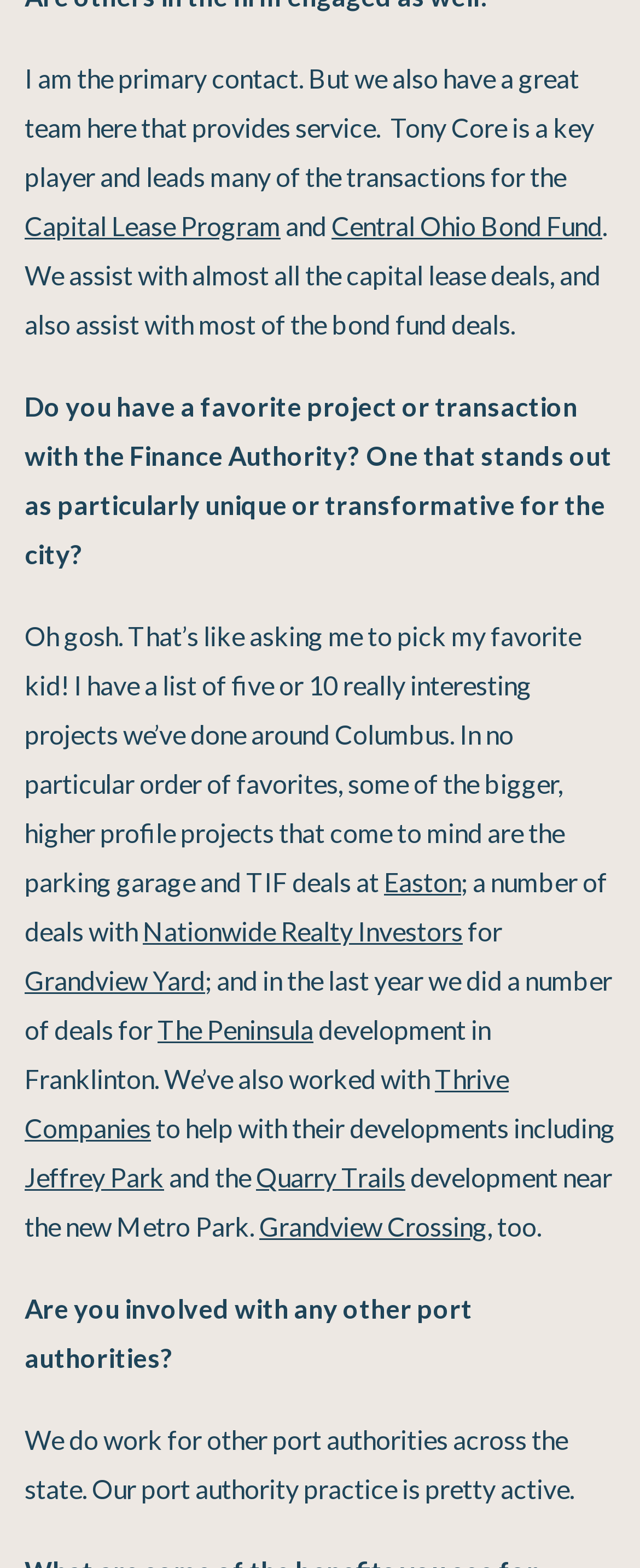Please pinpoint the bounding box coordinates for the region I should click to adhere to this instruction: "Go to the webpage of Nationwide Realty Investors".

[0.223, 0.583, 0.723, 0.603]